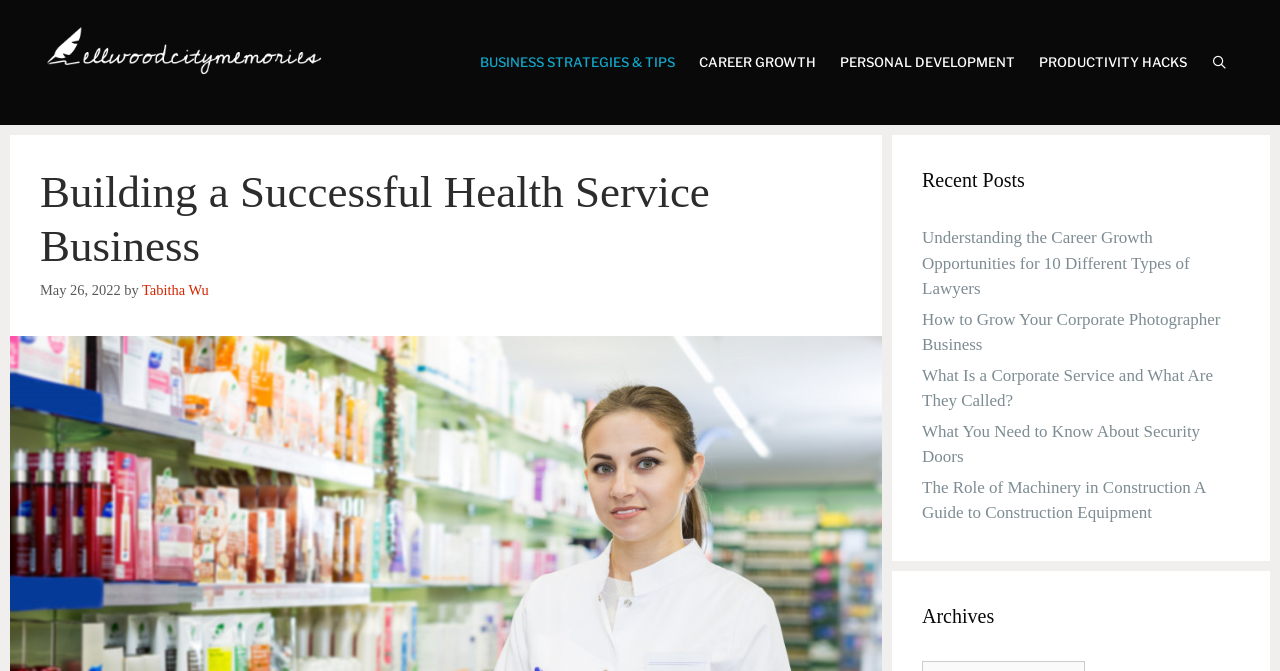Please identify the bounding box coordinates of the clickable area that will fulfill the following instruction: "Enter email". The coordinates should be in the format of four float numbers between 0 and 1, i.e., [left, top, right, bottom].

None